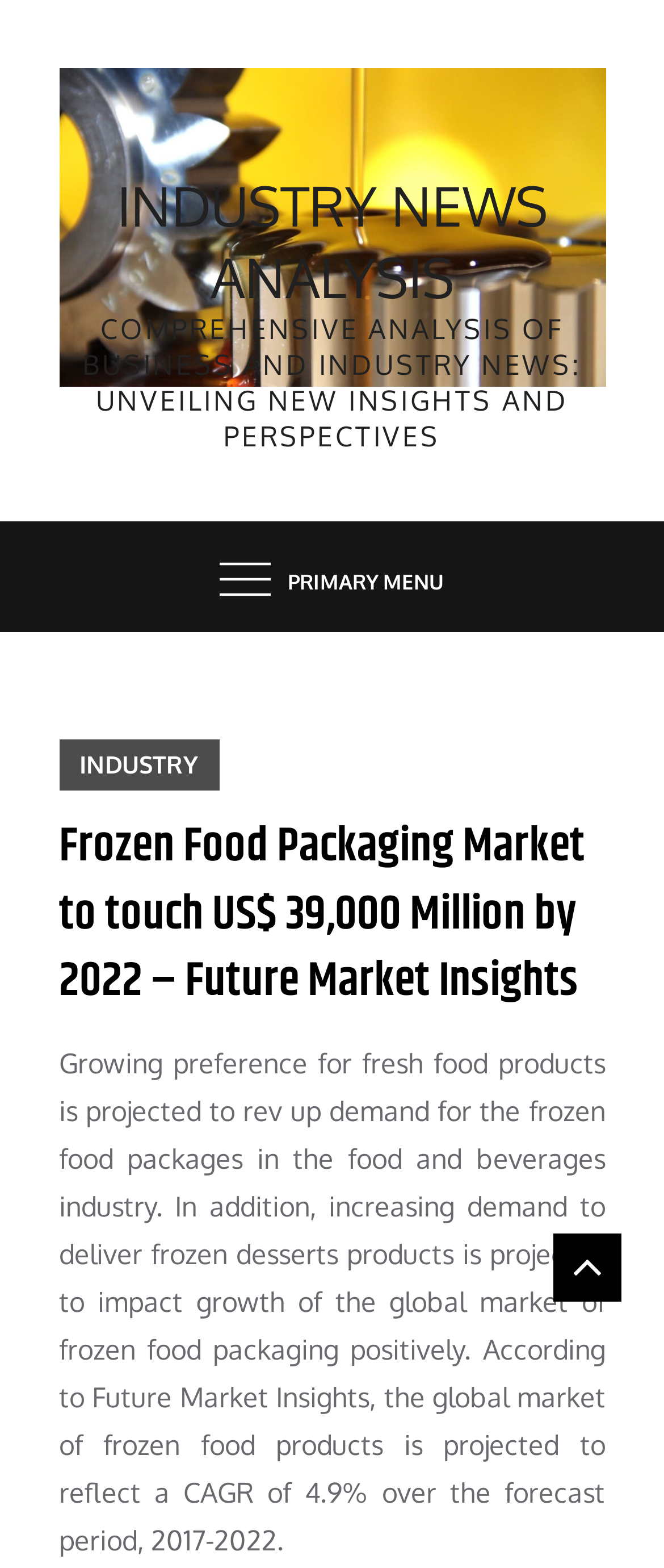Please give a short response to the question using one word or a phrase:
What is driving the demand for frozen food packages?

Growing preference for fresh food products